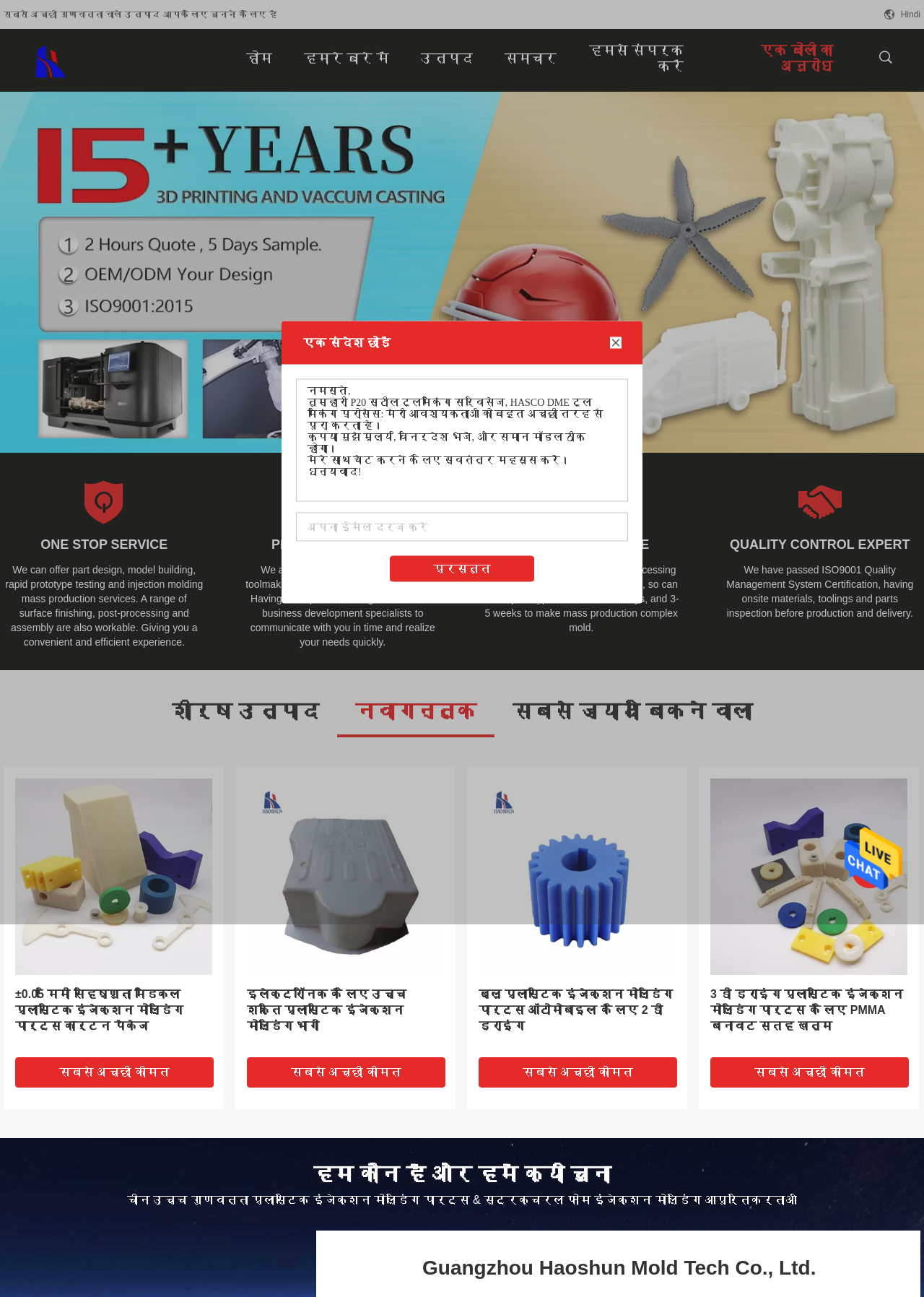Please provide a brief answer to the following inquiry using a single word or phrase:
How many experienced engineers does the company have?

40